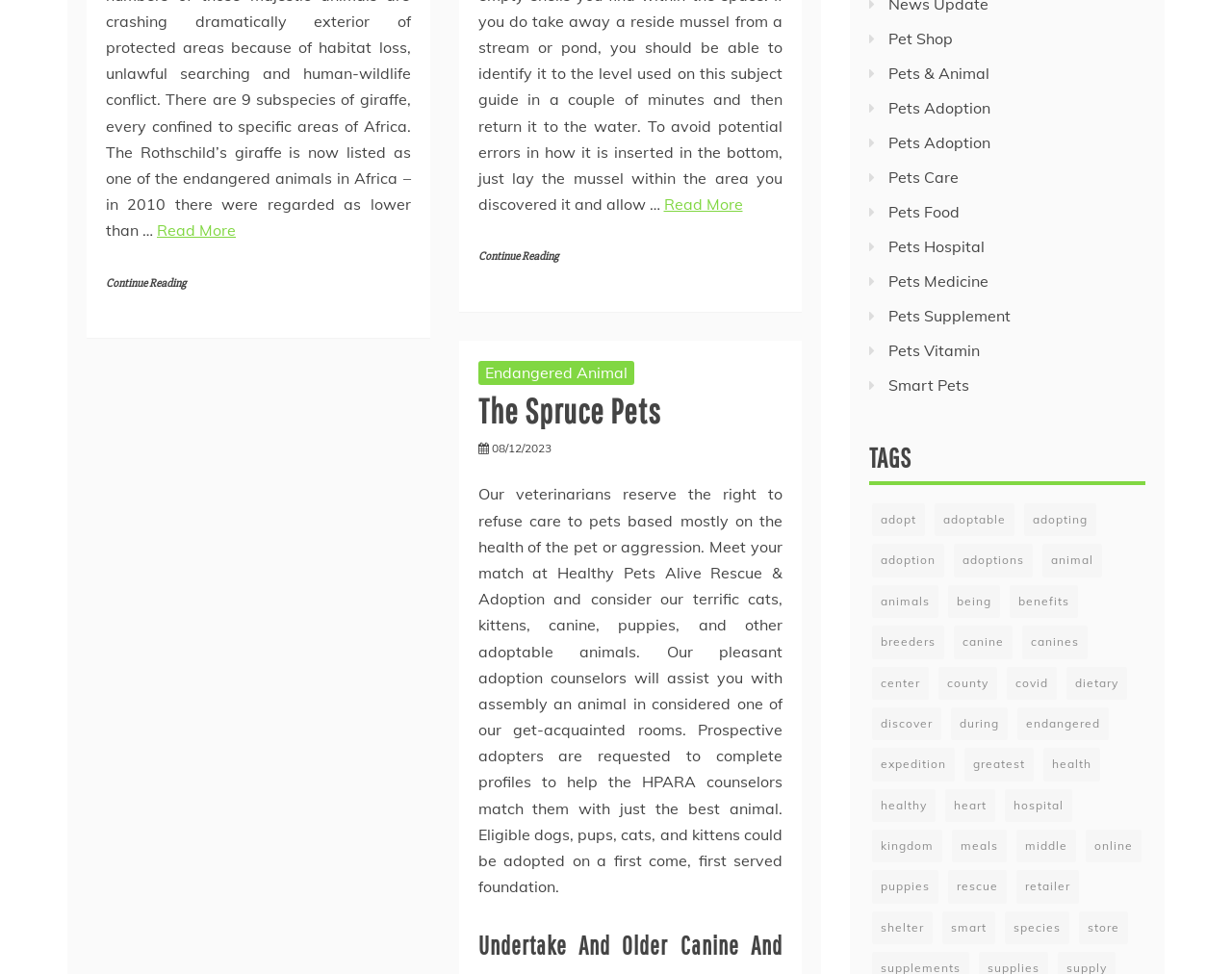Could you specify the bounding box coordinates for the clickable section to complete the following instruction: "View Products"?

None